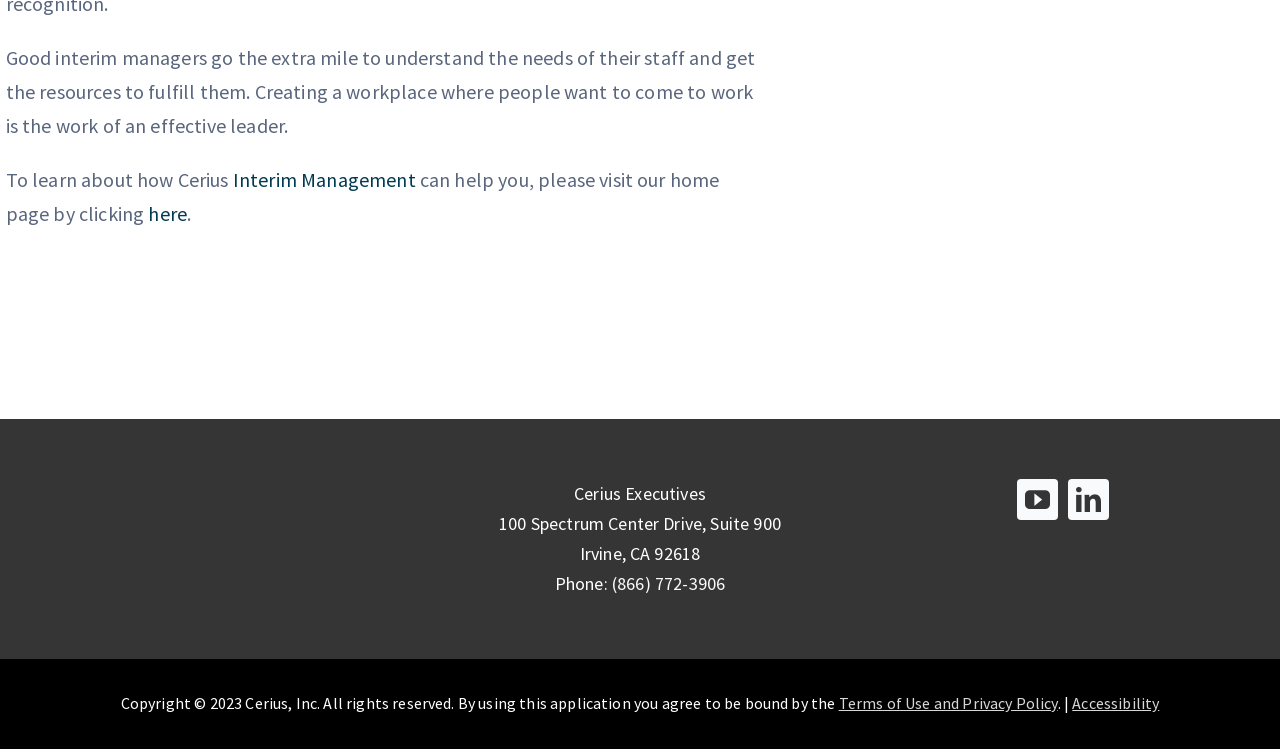Please determine the bounding box coordinates, formatted as (top-left x, top-left y, bottom-right x, bottom-right y), with all values as floating point numbers between 0 and 1. Identify the bounding box of the region described as: Accessibility

[0.838, 0.926, 0.906, 0.953]